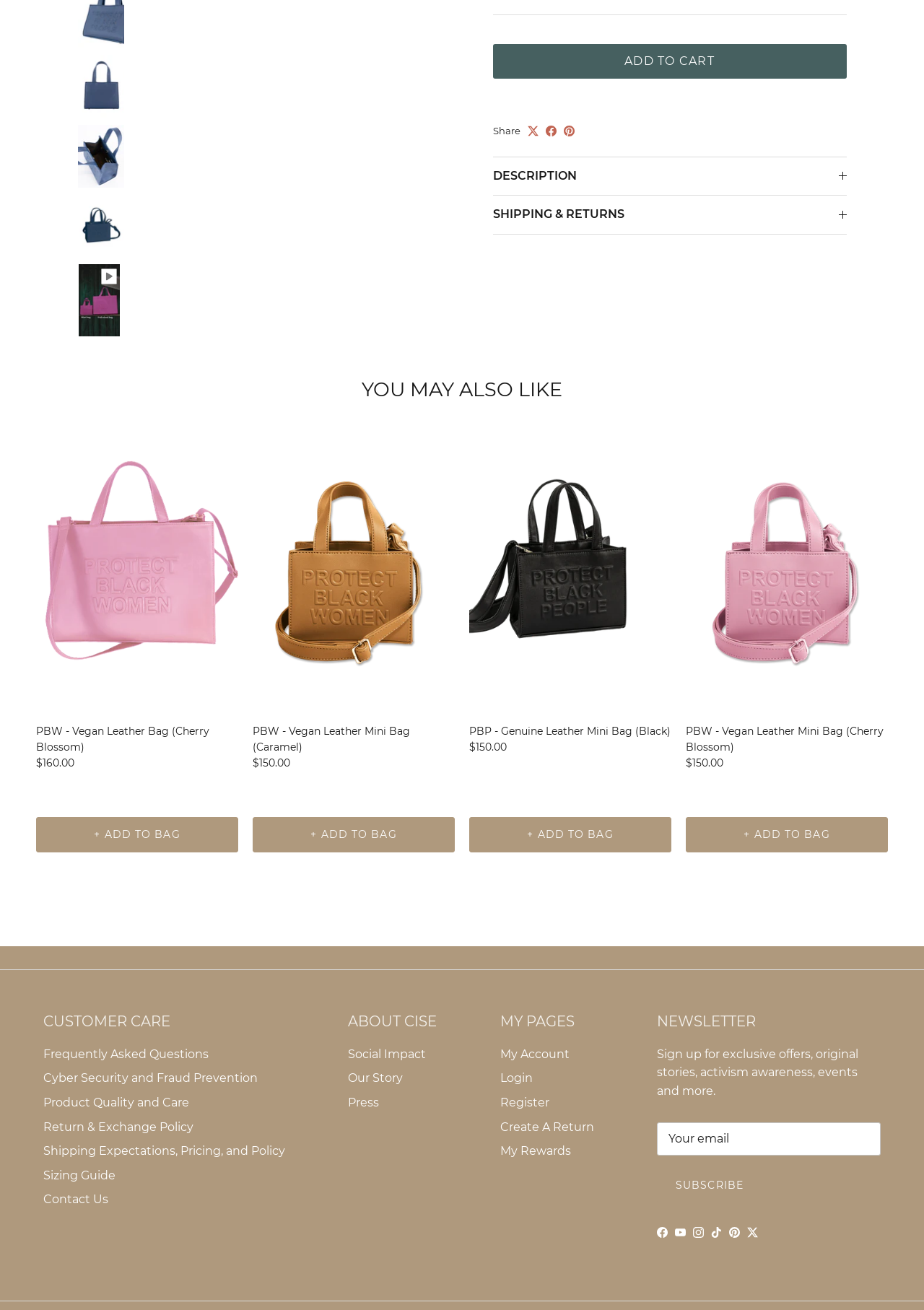Determine the bounding box coordinates of the UI element described below. Use the format (top-left x, top-left y, bottom-right x, bottom-right y) with floating point numbers between 0 and 1: Shipping Expectations, Pricing, and Policy

[0.047, 0.873, 0.309, 0.884]